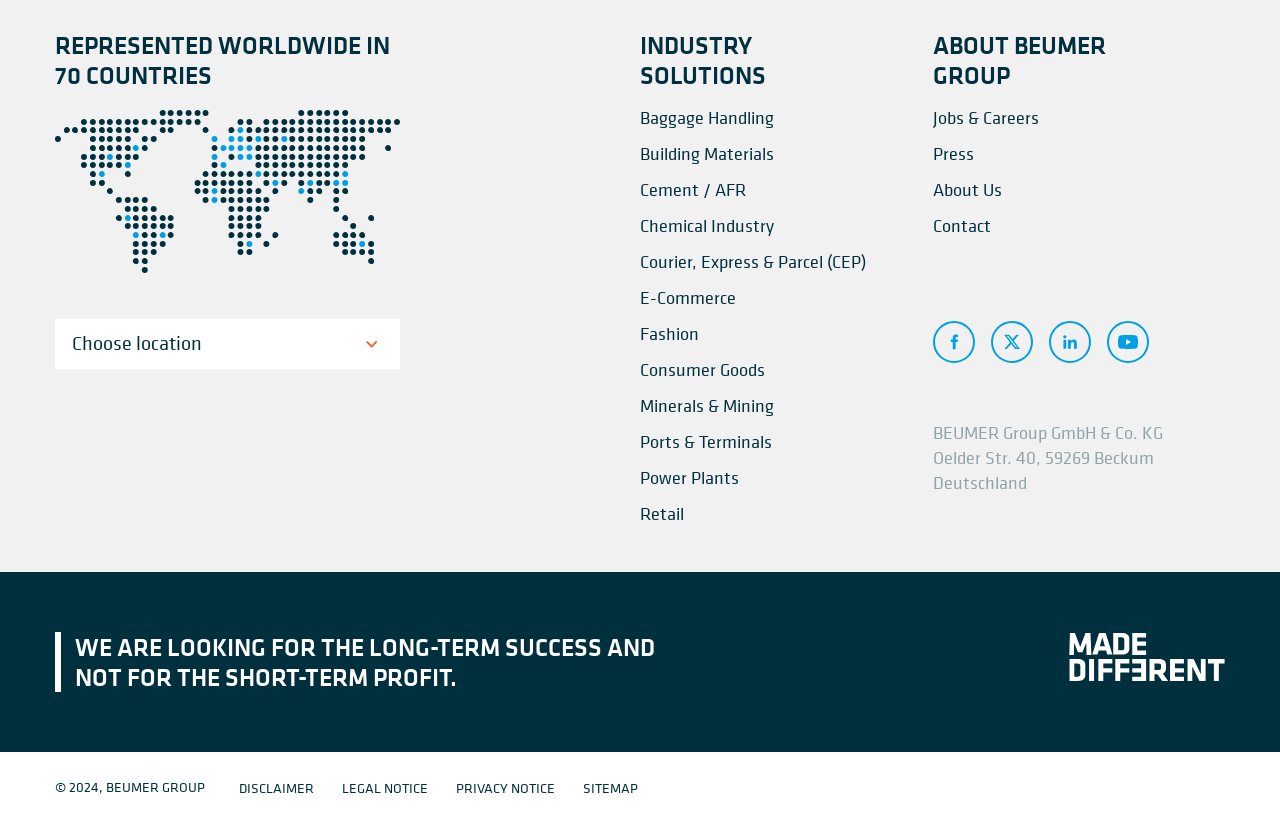What is the philosophy of the company?
Answer the question with a detailed and thorough explanation.

I found the company philosophy by looking at the StaticText element with the text 'WE ARE LOOKING FOR THE LONG-TERM SUCCESS AND NOT FOR THE SHORT-TERM PROFIT.' located at [0.059, 0.766, 0.512, 0.844]. This text is likely to be the company philosophy as it is prominently displayed on the webpage.